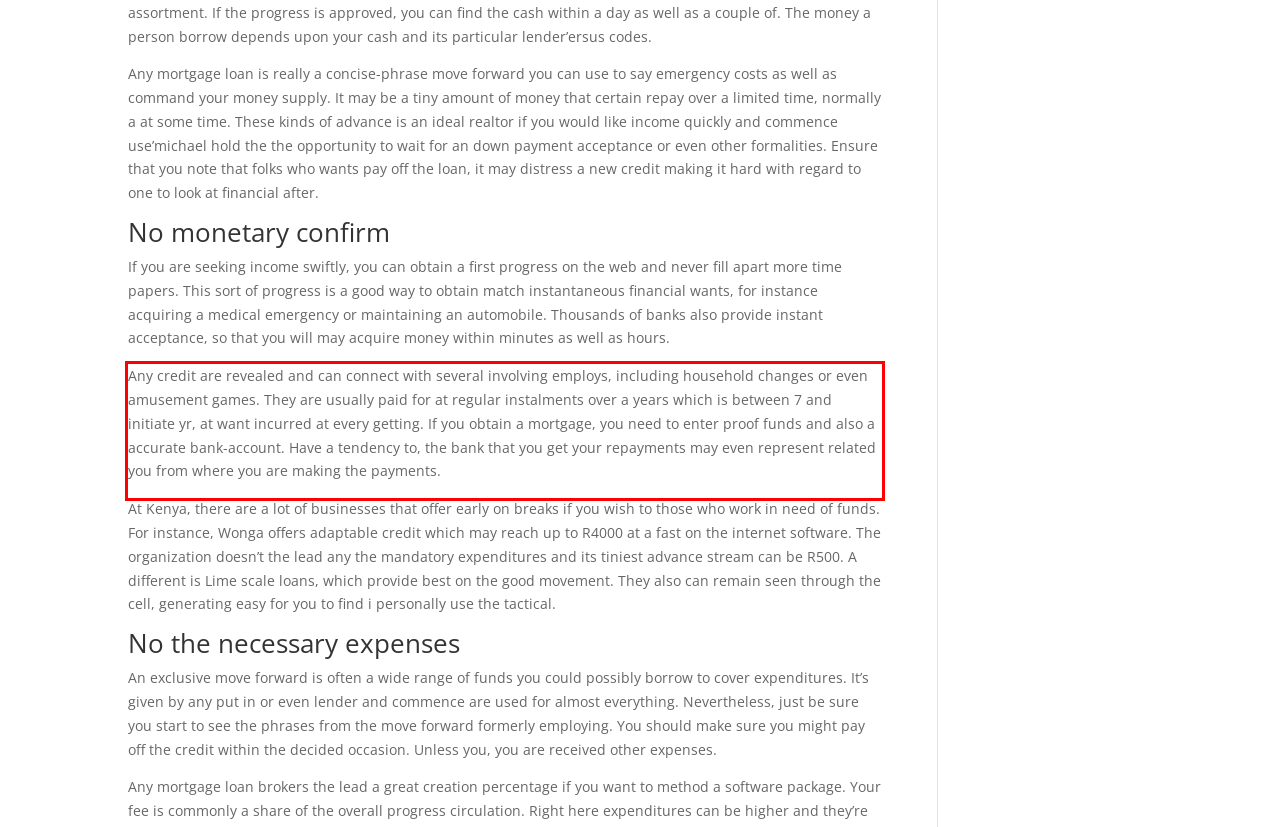Perform OCR on the text inside the red-bordered box in the provided screenshot and output the content.

Any credit are revealed and can connect with several involving employs, including household changes or even amusement games. They are usually paid for at regular instalments over a years which is between 7 and initiate yr, at want incurred at every getting. If you obtain a mortgage, you need to enter proof funds and also a accurate bank-account. Have a tendency to, the bank that you get your repayments may even represent related you from where you are making the payments.